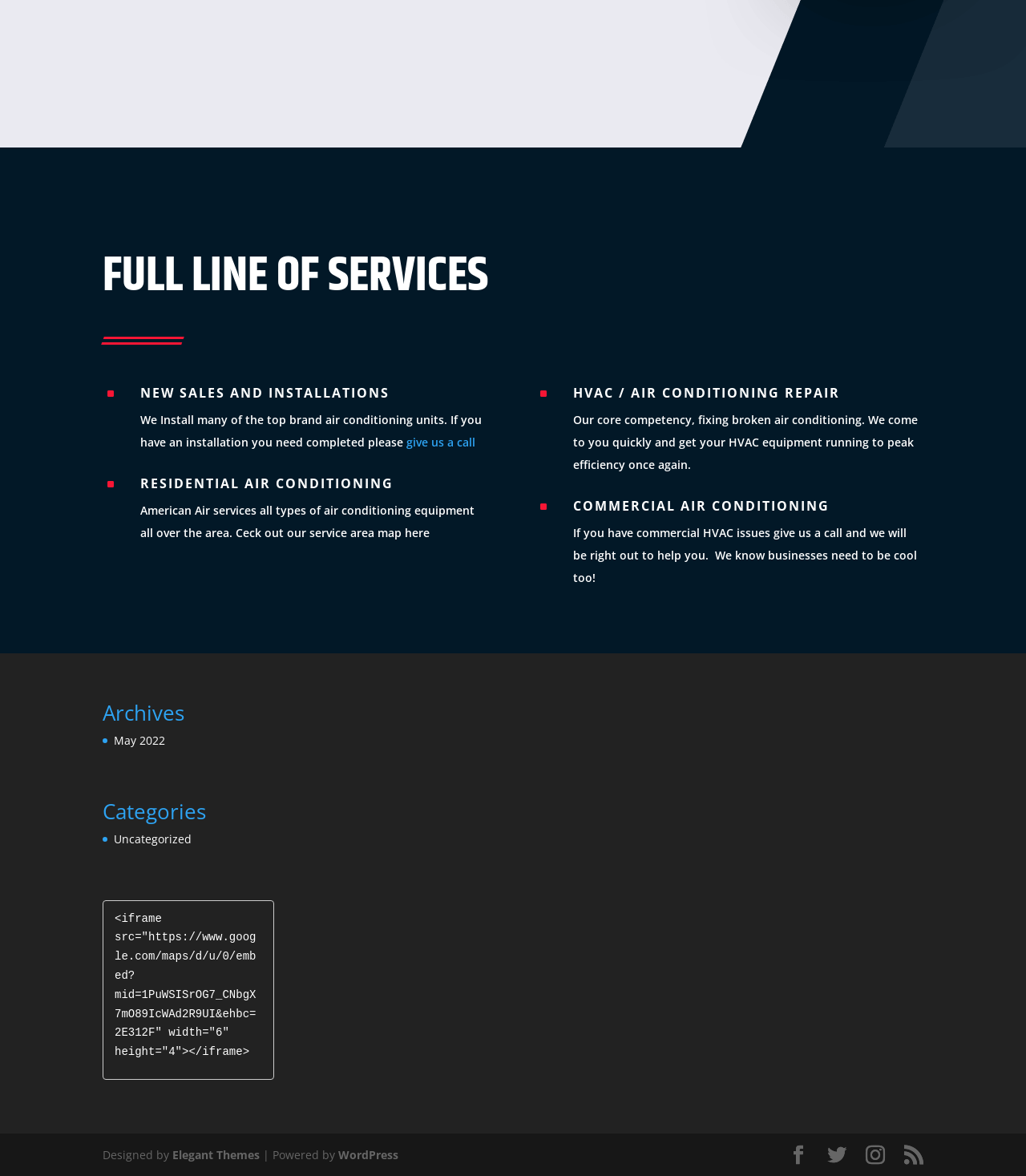What is the main service offered by this company?
Refer to the screenshot and deliver a thorough answer to the question presented.

Based on the headings and text on the webpage, it appears that the company offers a full line of air conditioning services, including new sales and installations, residential air conditioning, HVAC/air conditioning repair, and commercial air conditioning.